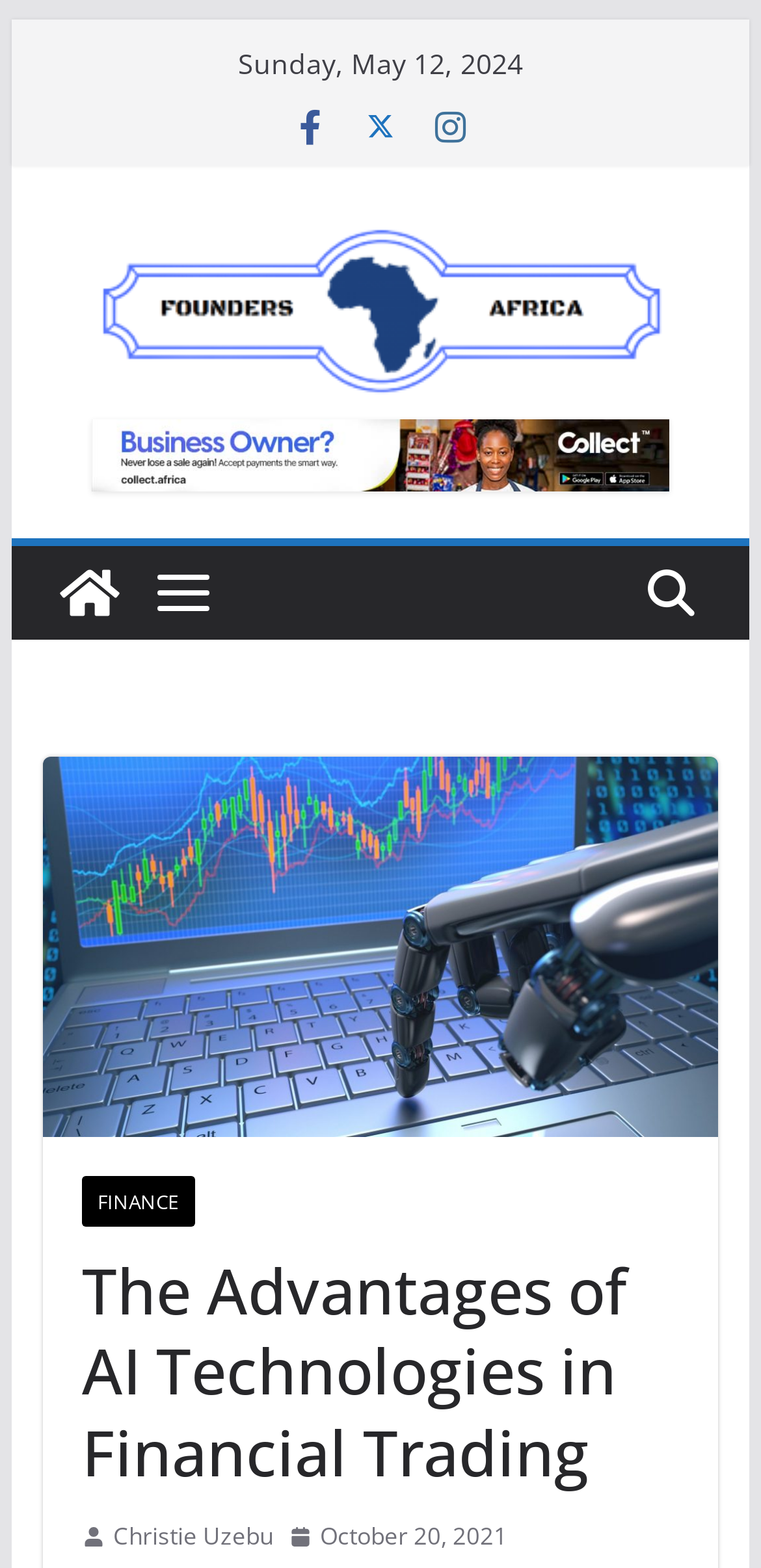What is the category of the article?
Make sure to answer the question with a detailed and comprehensive explanation.

I found the category of the article by looking at the text 'FINANCE' which is located above the title of the article.